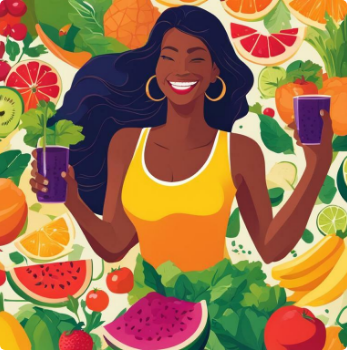Outline with detail what the image portrays.

The image features a vibrant, joyful depiction of a woman enjoying a healthy lifestyle. She is smiling broadly, embodying the spirit of health and vitality, while holding two colorful drinks in each hand, perhaps indicating a commitment to wellness. Surrounding her is an array of fresh fruits and vegetables, including watermelon, tomatoes, bananas, and various citrus fruits, which highlights the importance of incorporating a diverse diet rich in nutrients. This illustration encapsulates themes of healthy living and positivity, making it a fitting visual representation for the topic of the 5:2 juice diet and the benefits of embracing nutritious choices for a fulfilling life.